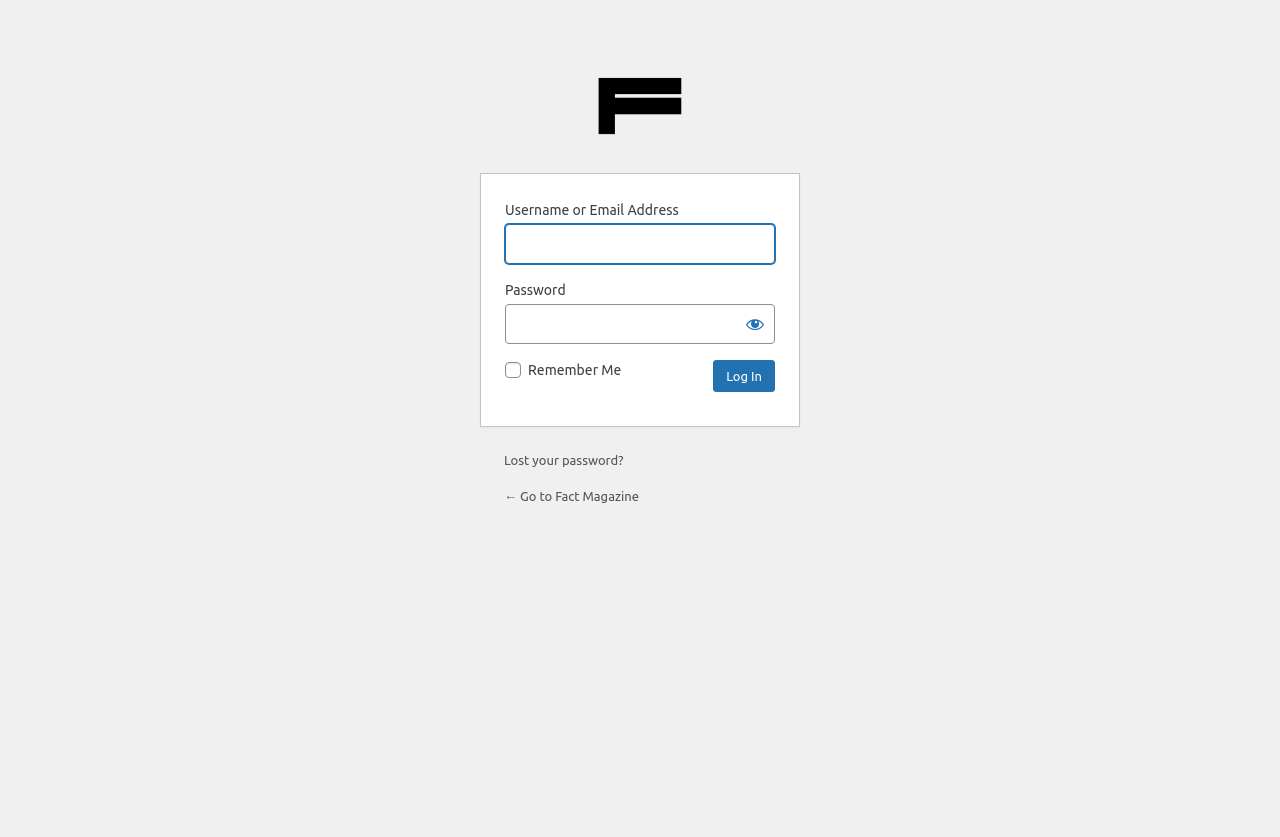What is the function of the 'Show password' button?
Give a thorough and detailed response to the question.

The 'Show password' button is likely used to toggle the visibility of the password entered in the password field, allowing users to see their password if they need to.